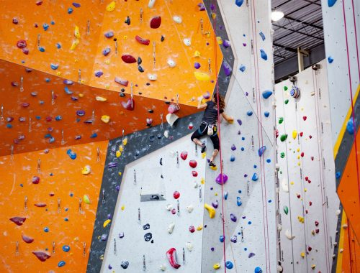Detail every aspect of the image in your description.

The image depicts a vibrant indoor rock climbing gym, featuring a range of colorful holds on multiple climbing walls. In the foreground, a climber is ascending a challenging vertical route, skillfully navigating the bright orange wall adorned with various footholds and handholds. The textured surface of the wall contrasts sharply with the smooth white wall adjacent to it, which also boasts an array of holds. The atmosphere is lively, illuminated by overhead lights, highlighting the energetic environment where climbers of all skill levels can engage in this exhilarating sport. Brightly colored holds in shades of blue, red, yellow, and purple further enhance the visual appeal, inviting participants to test their climbing abilities.